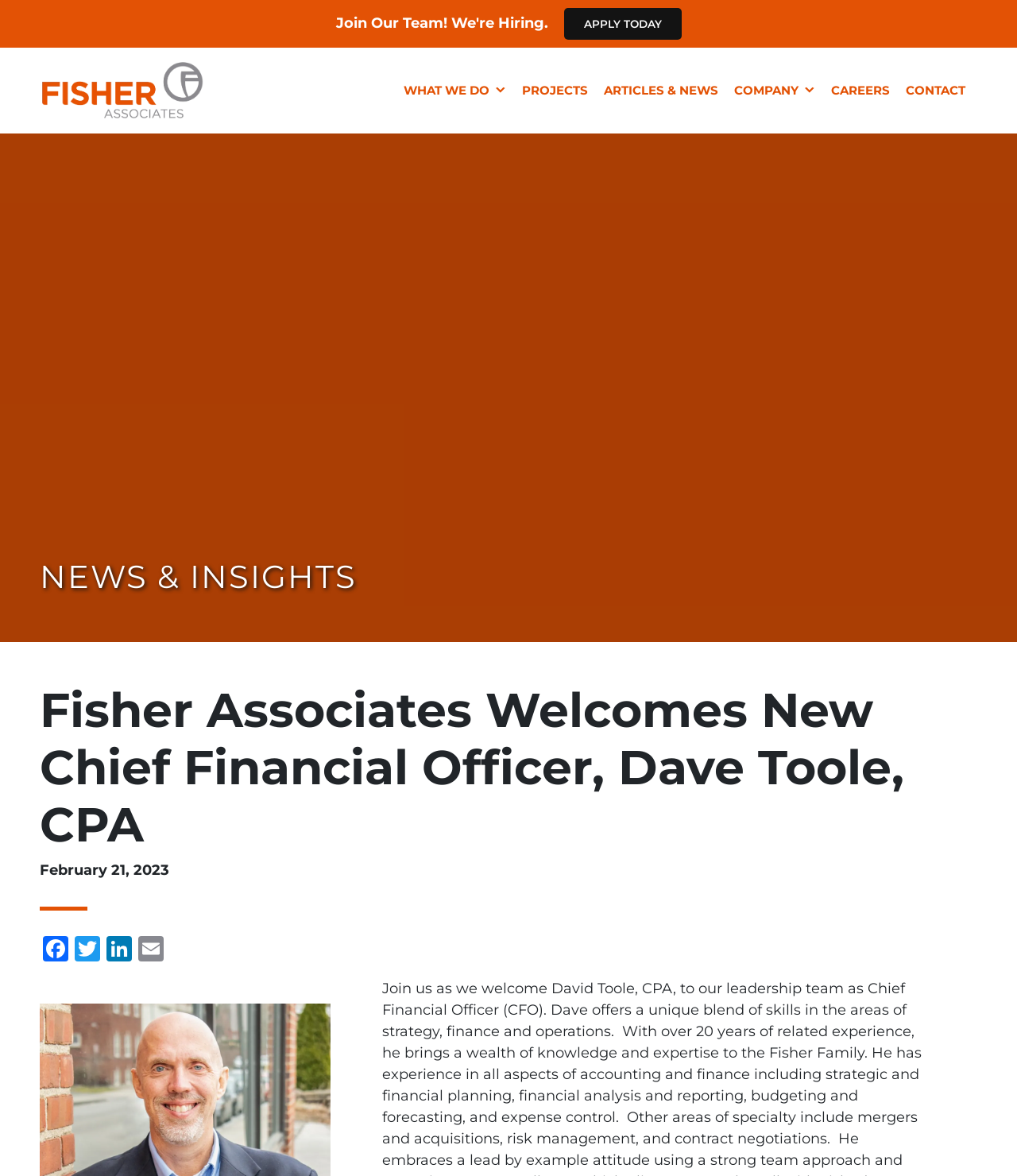Provide the bounding box coordinates for the UI element described in this sentence: "Apply Today". The coordinates should be four float values between 0 and 1, i.e., [left, top, right, bottom].

[0.554, 0.007, 0.67, 0.034]